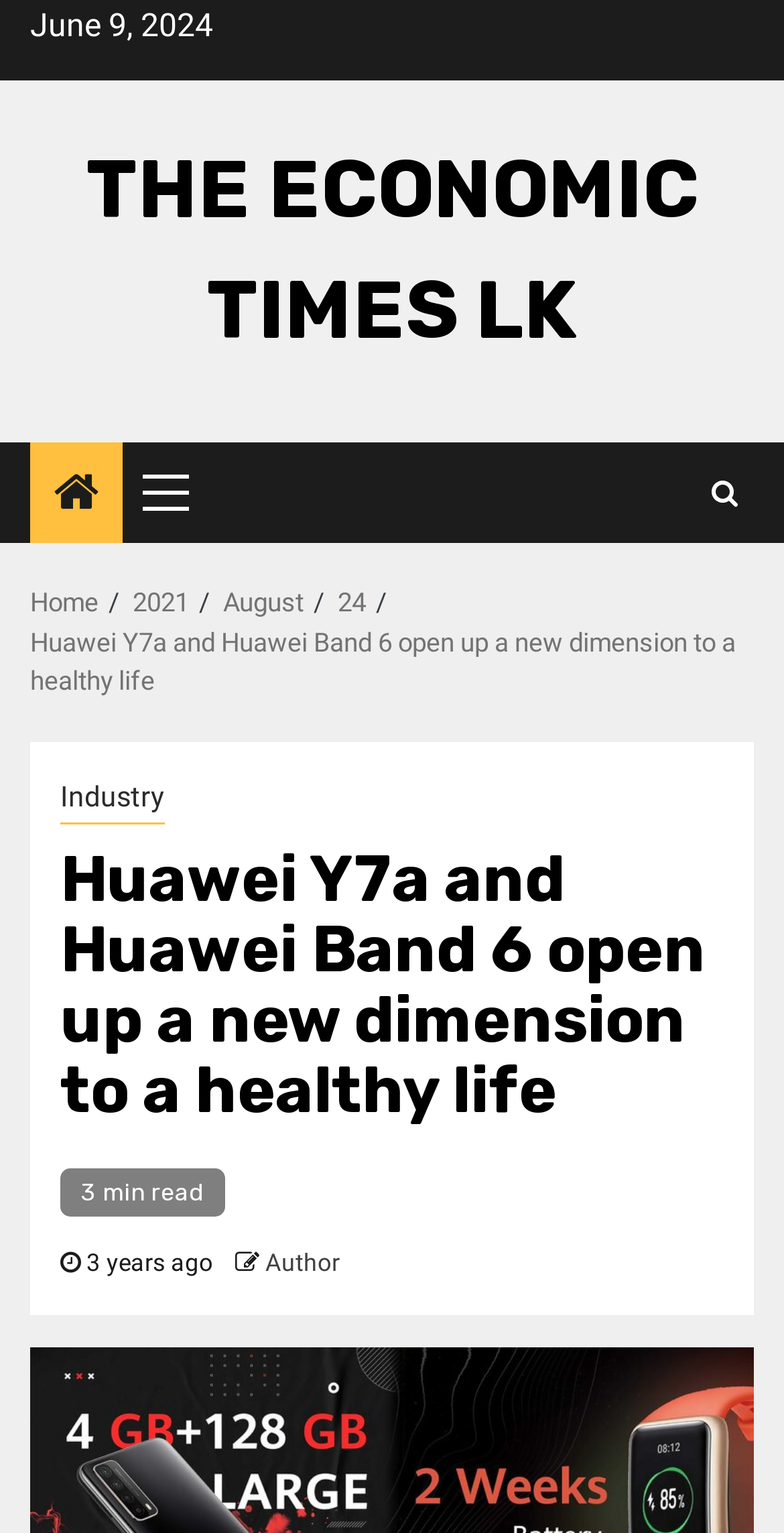What is the name of the publication?
Based on the image, answer the question with as much detail as possible.

I found the name of the publication by looking at the top of the webpage, where it says 'THE ECONOMIC TIMES LK' in a link element.